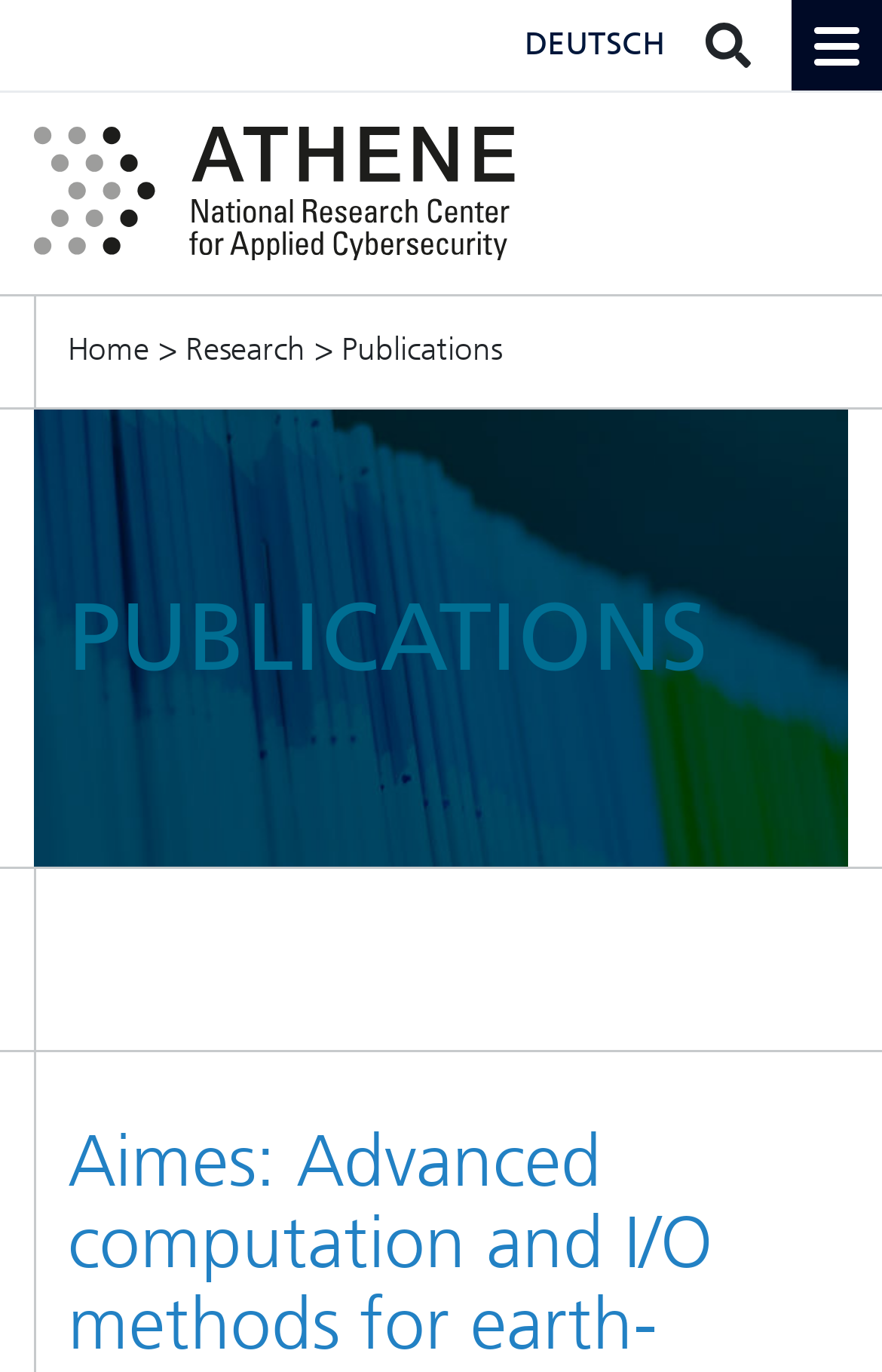Give a one-word or short phrase answer to this question: 
What is the purpose of the image on the webpage?

Illustration